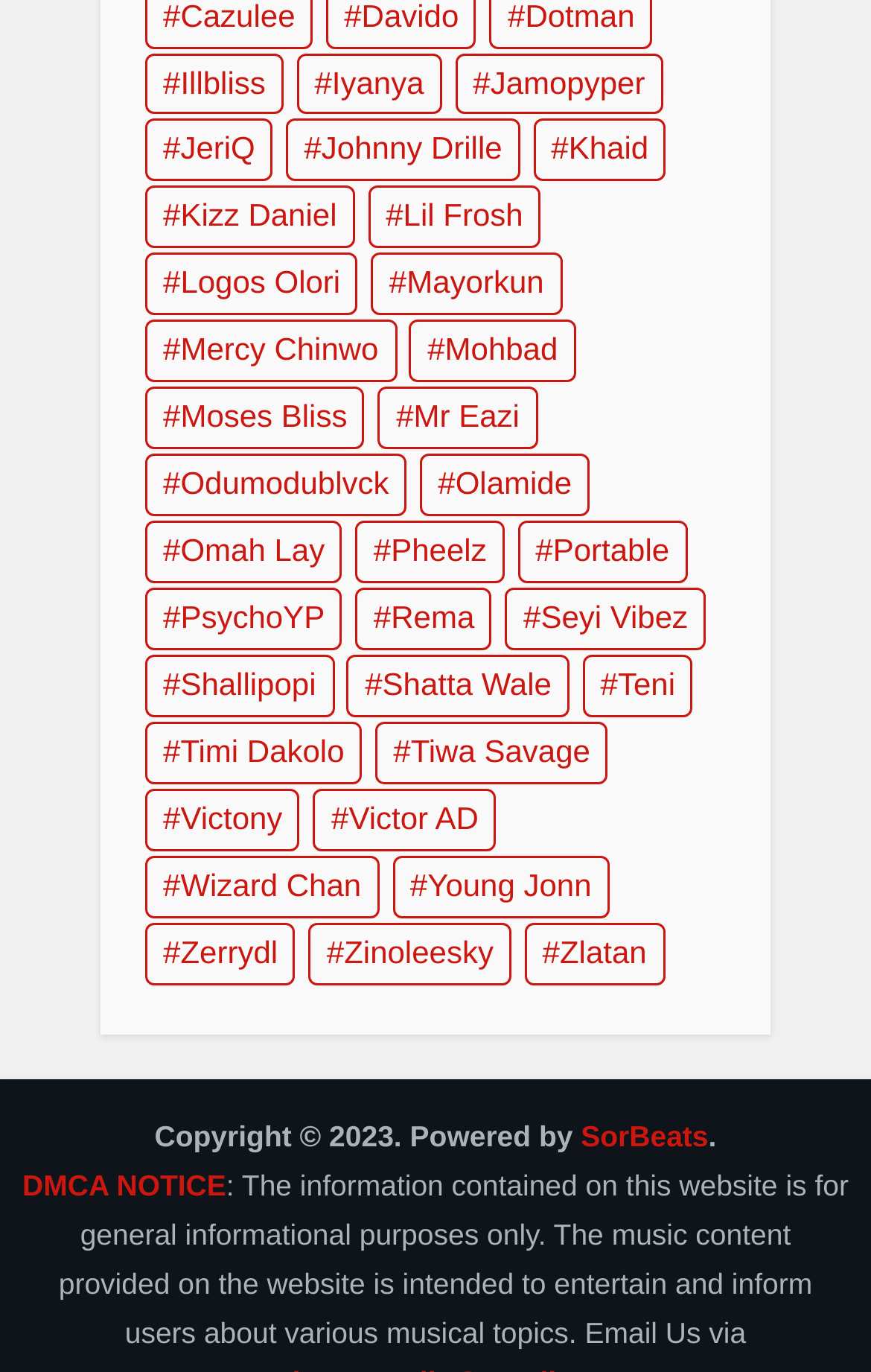Determine the bounding box coordinates of the UI element described by: "Portable".

[0.594, 0.38, 0.789, 0.425]